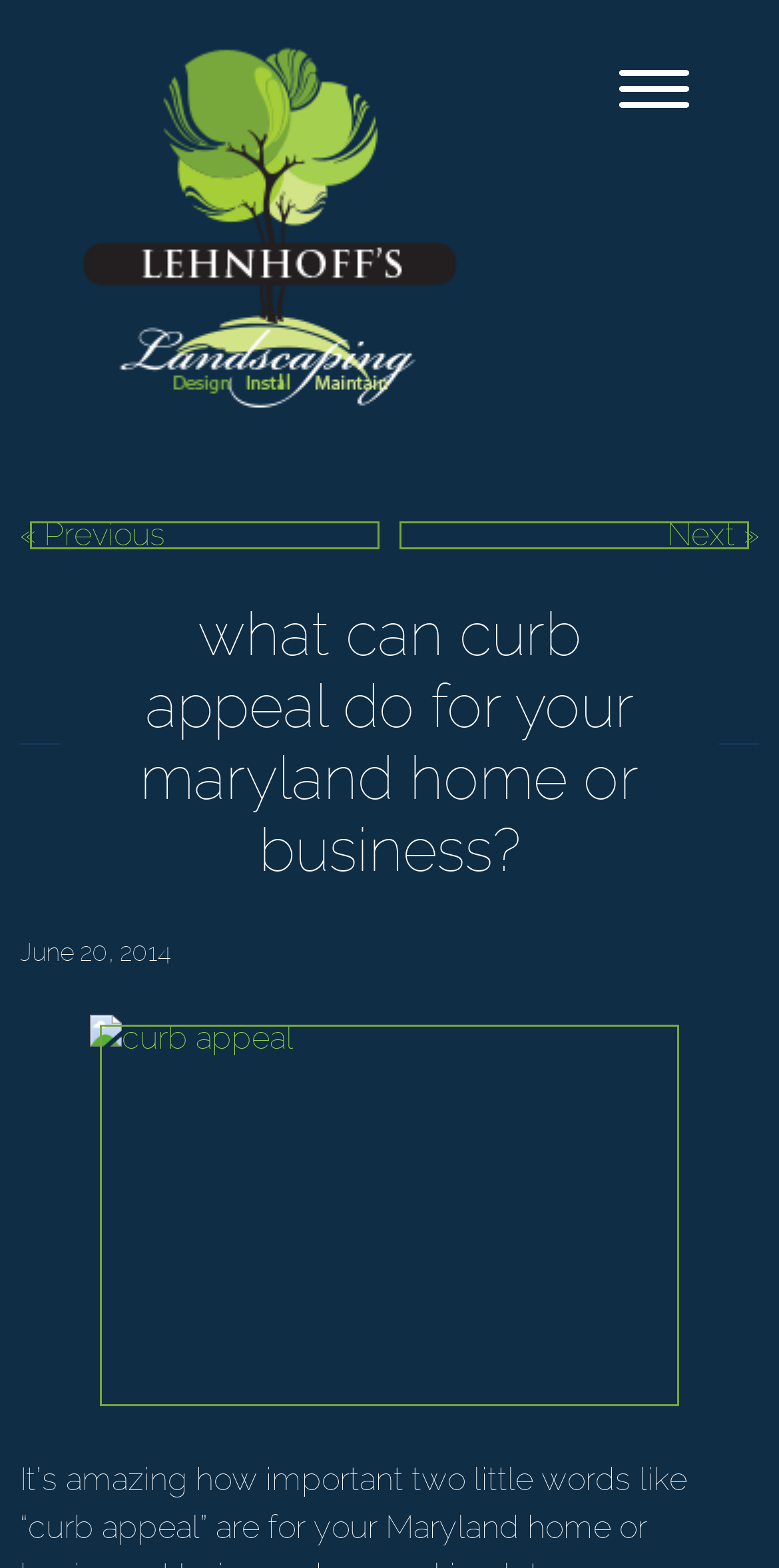Provide a single word or phrase to answer the given question: 
How many navigation buttons are there?

2